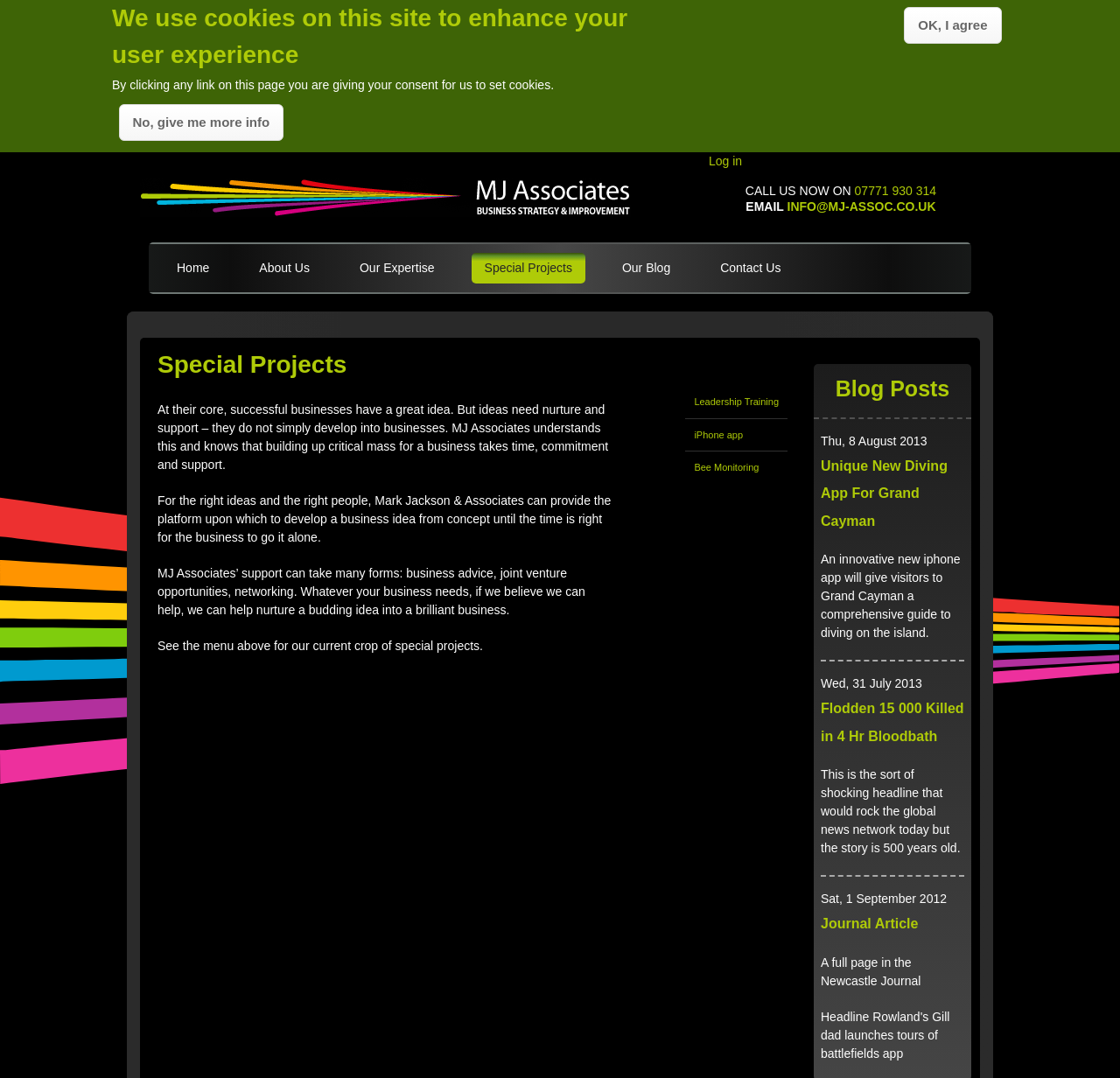What is the topic of the first blog post?
Answer the question with a single word or phrase by looking at the picture.

Unique New Diving App For Grand Cayman